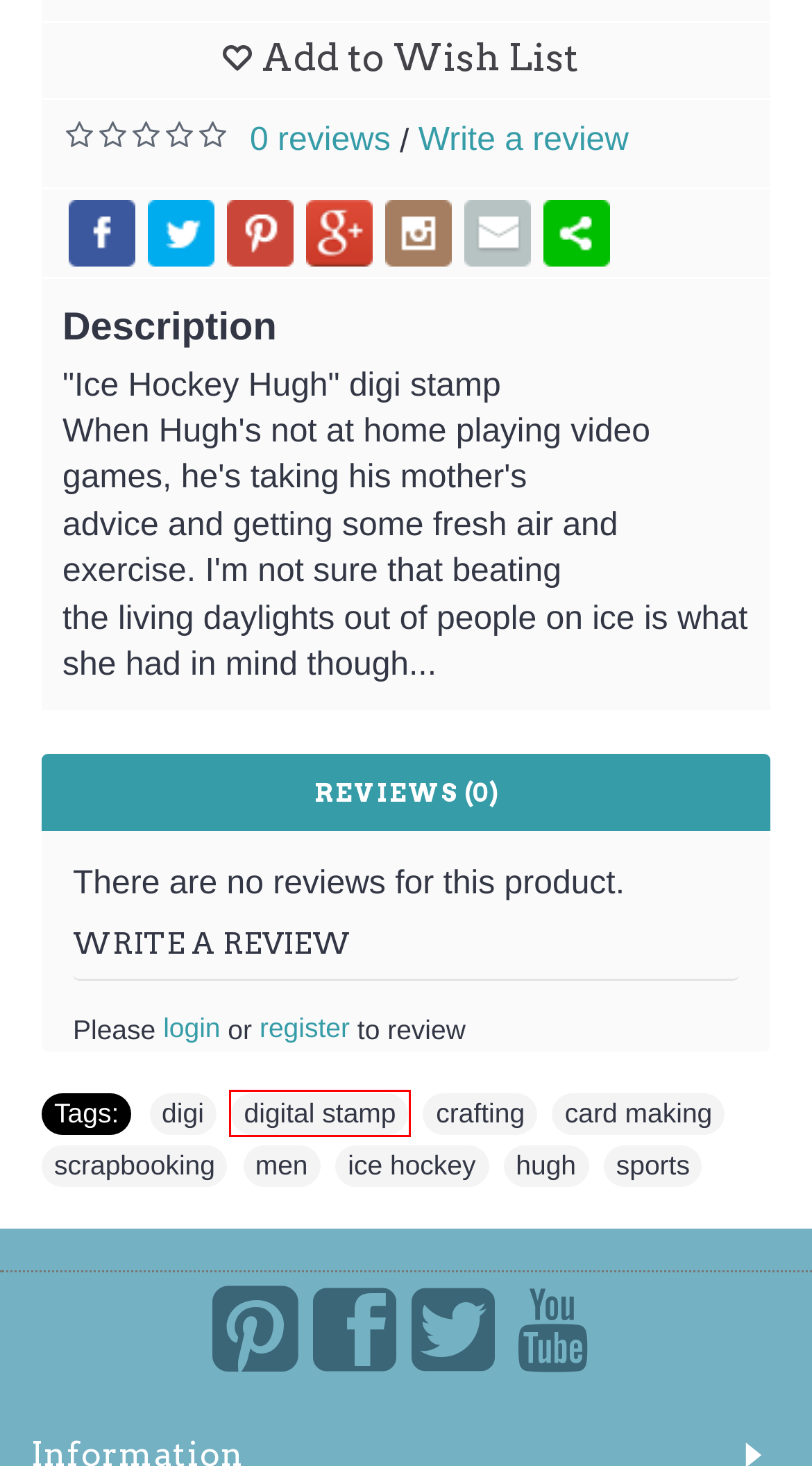A screenshot of a webpage is given with a red bounding box around a UI element. Choose the description that best matches the new webpage shown after clicking the element within the red bounding box. Here are the candidates:
A. Search - Tag - digi
B. Register Account
C. Search - Tag - digital stamp
D. Search - Tag - crafting
E. Search - Tag - hugh
F. Search - Tag - men
G. Account Login
H. Search - Tag - sports

C